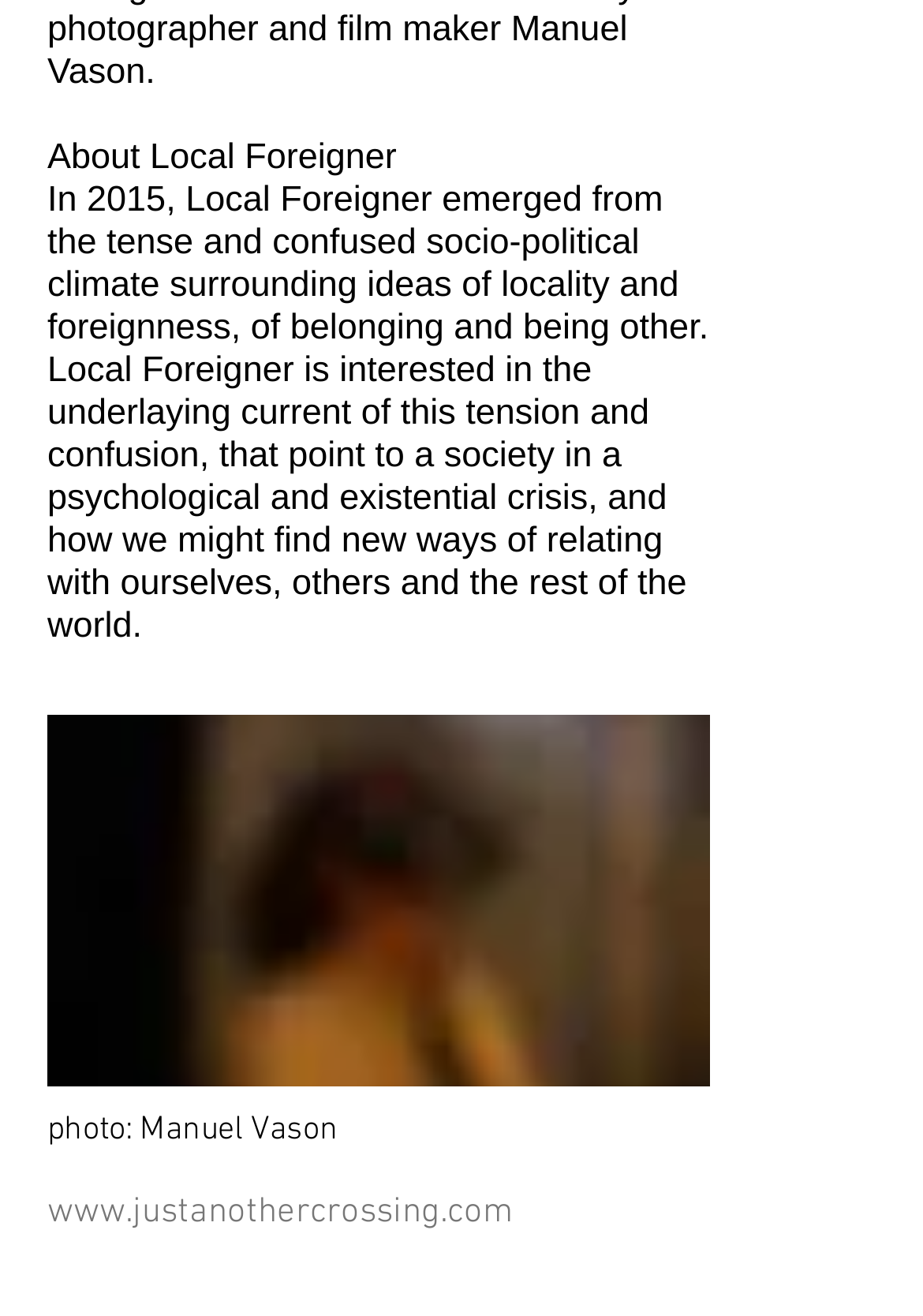Based on the element description: "www.justanothercrossing.com", identify the UI element and provide its bounding box coordinates. Use four float numbers between 0 and 1, [left, top, right, bottom].

[0.051, 0.905, 0.556, 0.937]